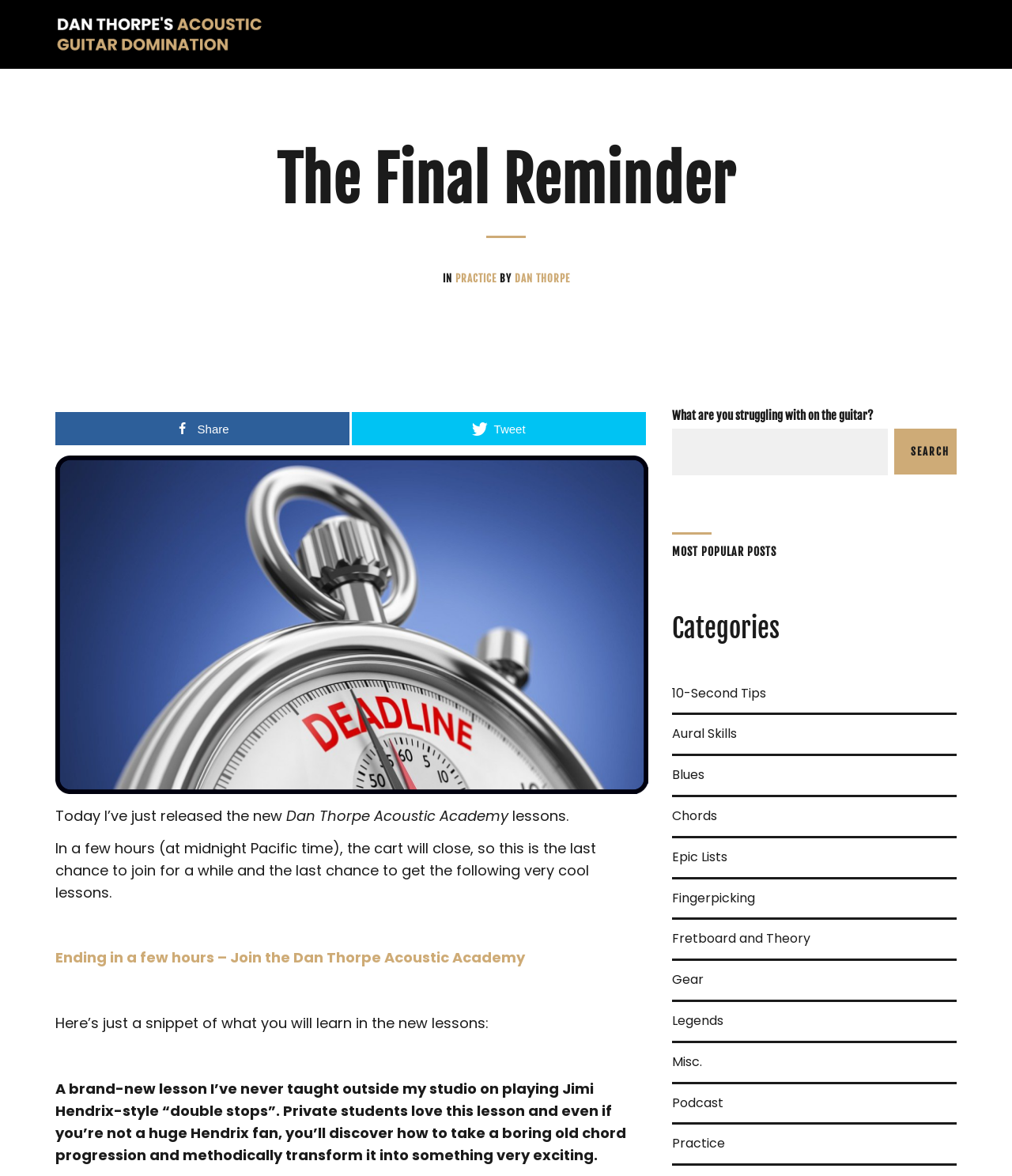Identify and provide the main heading of the webpage.

The Final Reminder